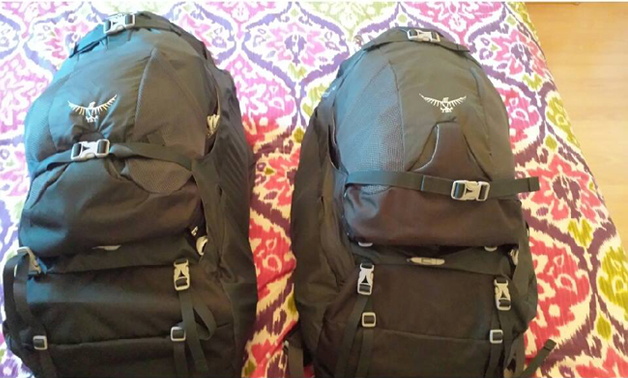Using the image as a reference, answer the following question in as much detail as possible:
What is on top of each backpack?

According to the caption, 'each backpack bears a logo on the top', suggesting that the logo is a visual identifier of the outdoor brand that manufactures the backpacks. The presence of the logo implies that the brand is reputable and well-known in the outdoor industry.